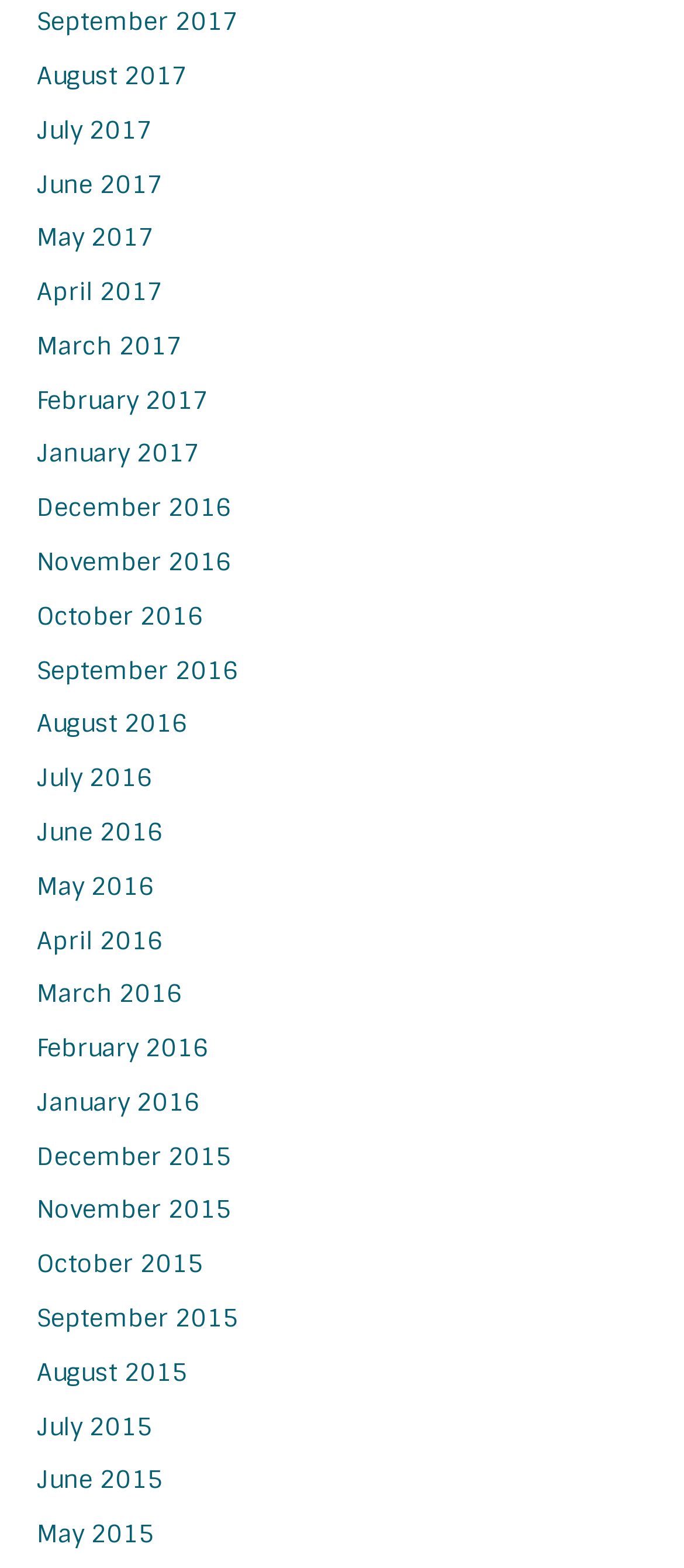Please indicate the bounding box coordinates of the element's region to be clicked to achieve the instruction: "view September 2017". Provide the coordinates as four float numbers between 0 and 1, i.e., [left, top, right, bottom].

[0.054, 0.004, 0.349, 0.024]